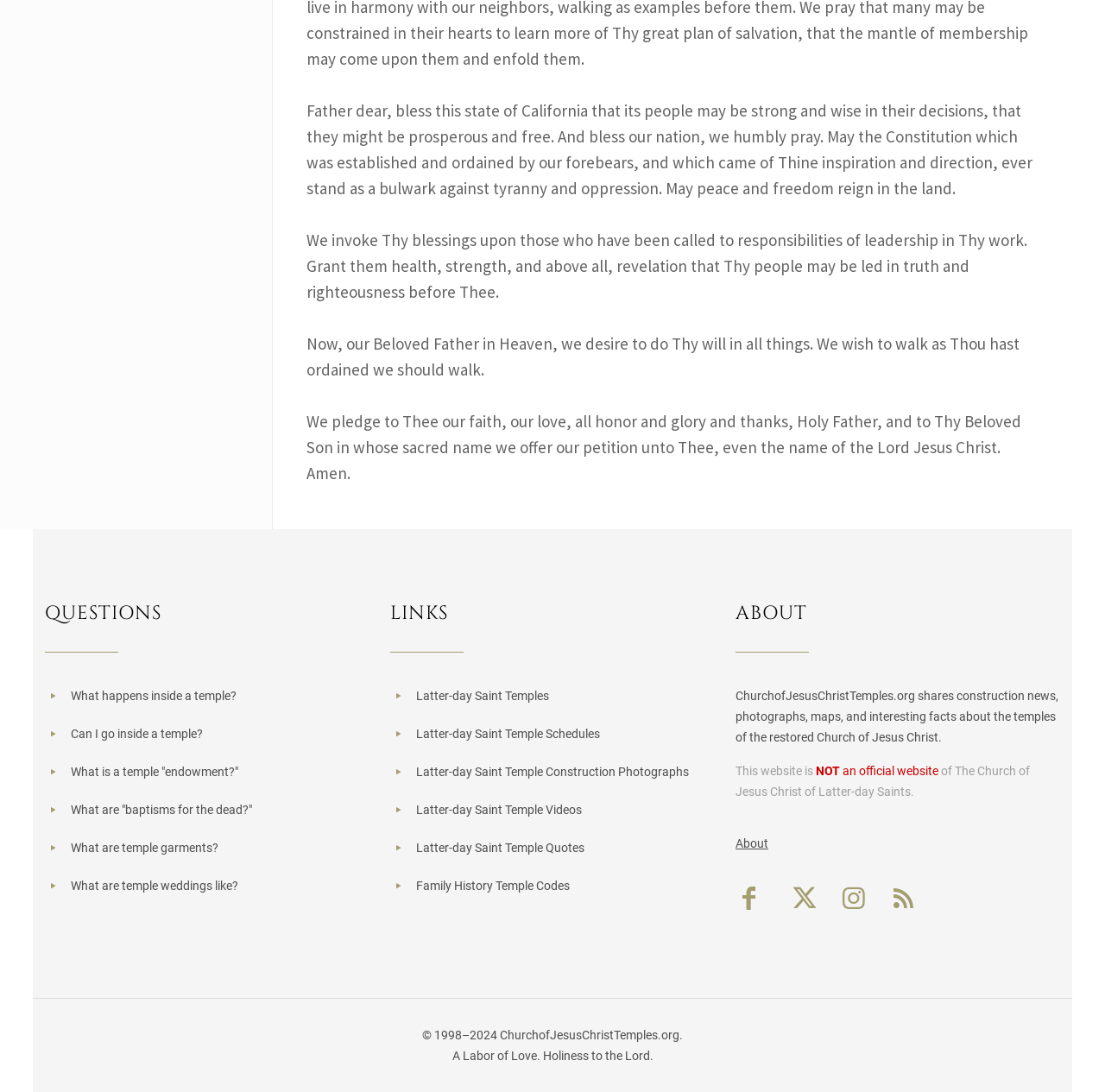Please specify the bounding box coordinates for the clickable region that will help you carry out the instruction: "Click on the Facebook icon".

[0.666, 0.809, 0.698, 0.836]